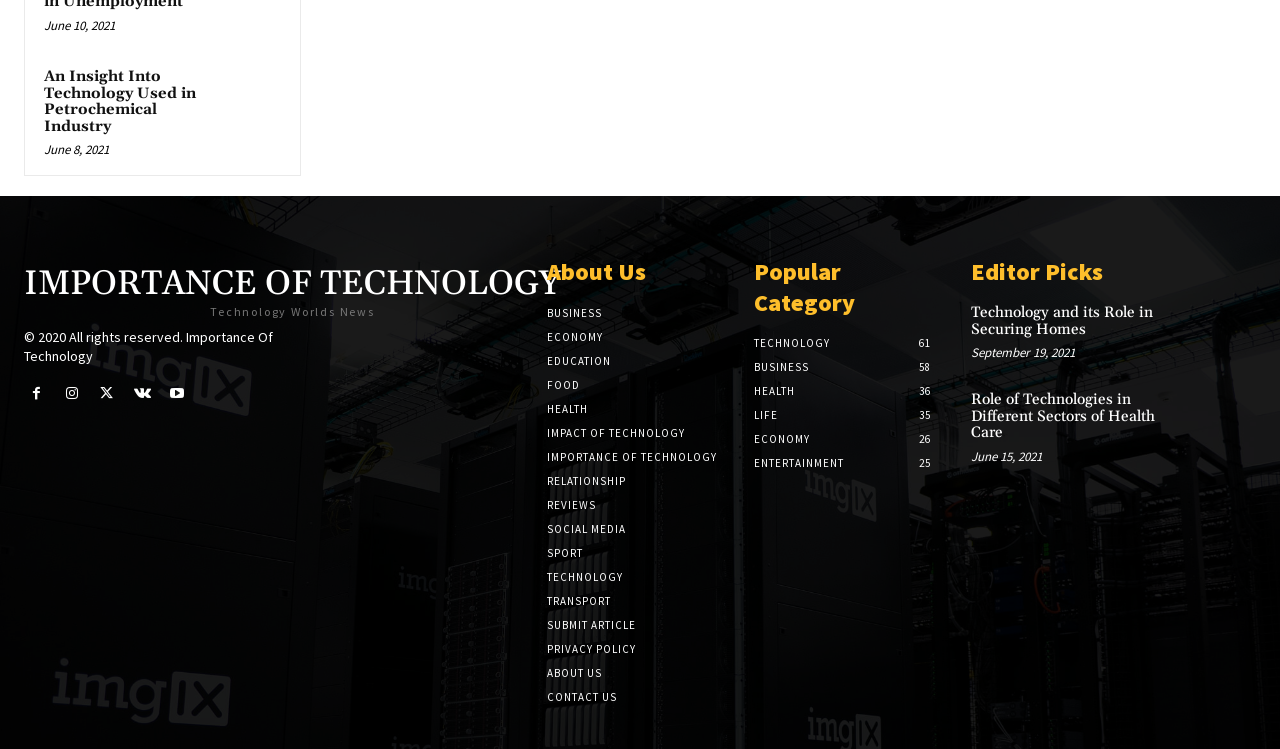Identify the bounding box coordinates for the element you need to click to achieve the following task: "Read the '5 Reasons Why You Should Buy the Floerns Two-Piece Set at Ubuy' article". Provide the bounding box coordinates as four float numbers between 0 and 1, in the form [left, top, right, bottom].

None